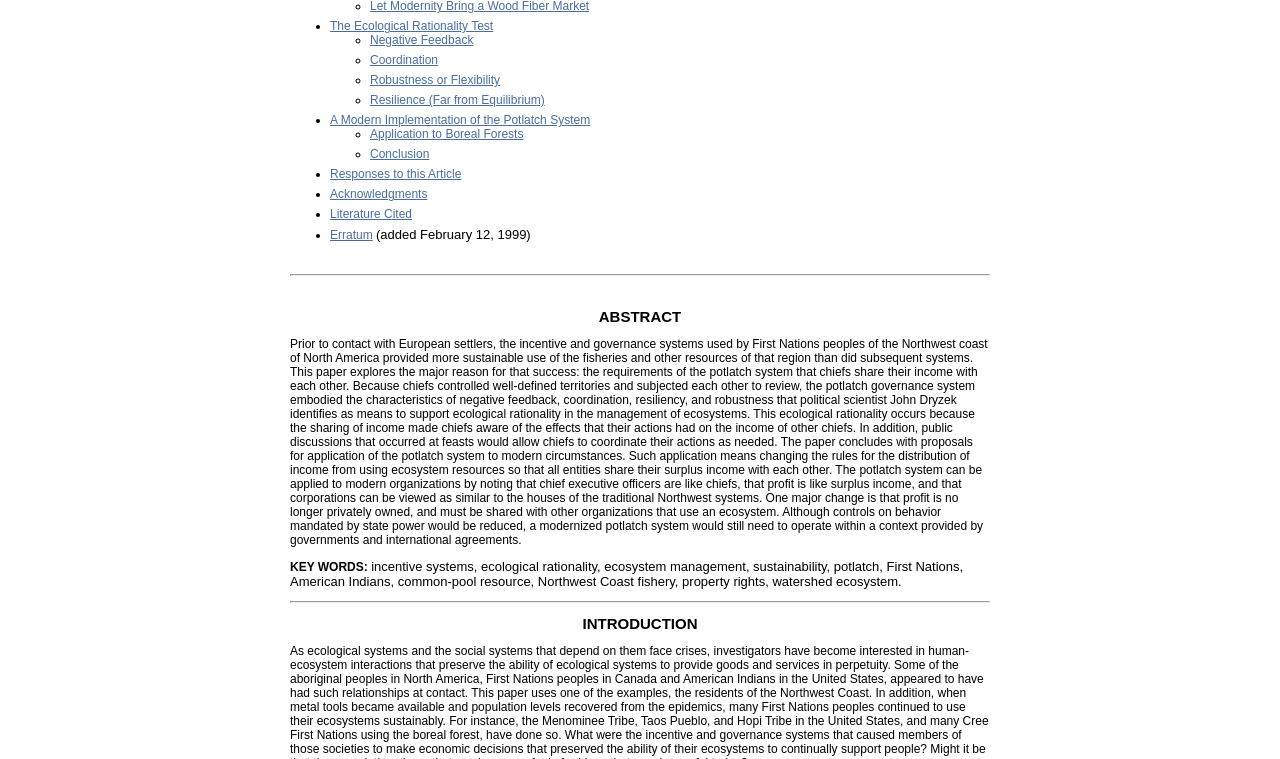Determine the bounding box for the described UI element: "The Ecological Rationality Test".

[0.258, 0.025, 0.385, 0.044]